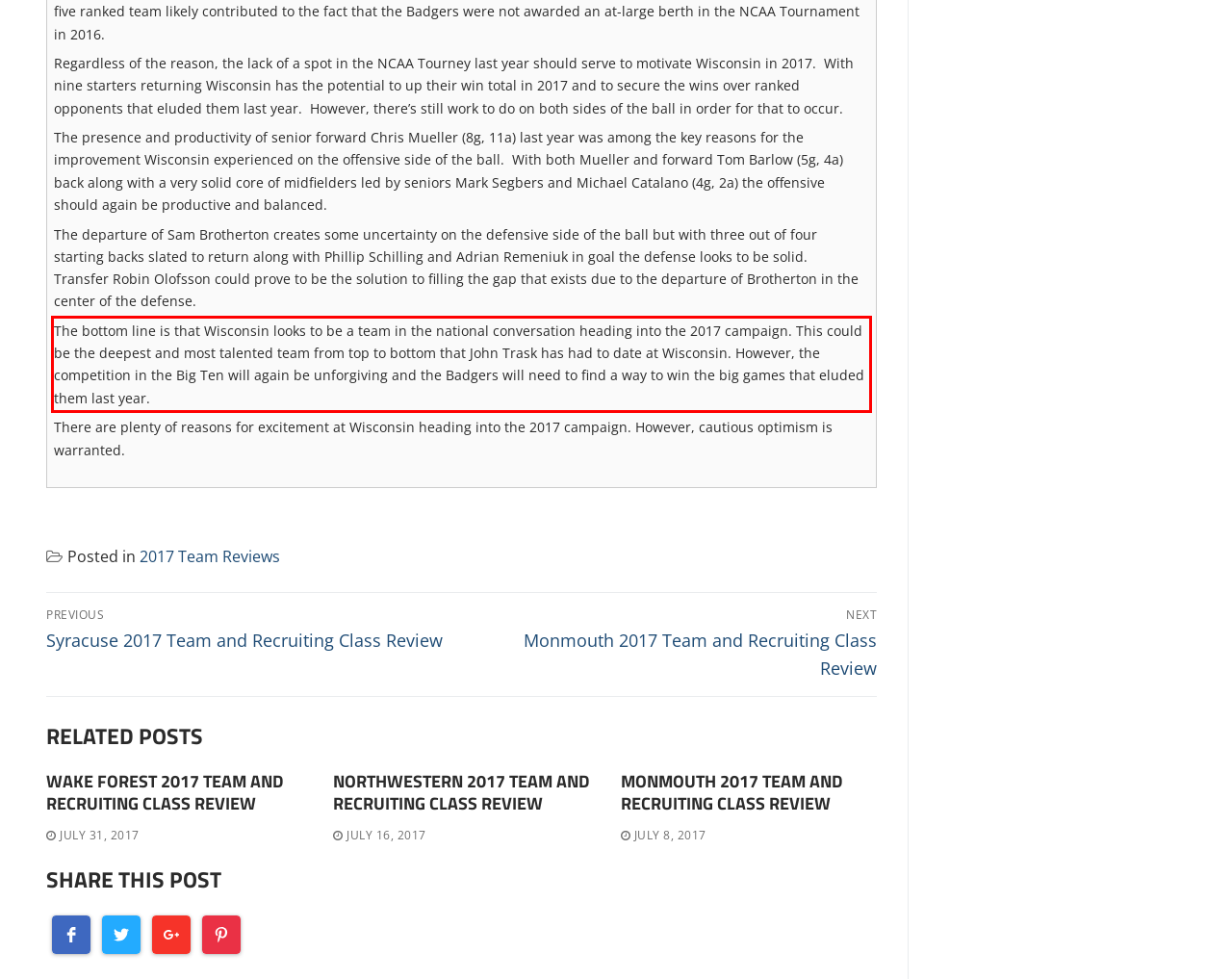Analyze the webpage screenshot and use OCR to recognize the text content in the red bounding box.

The bottom line is that Wisconsin looks to be a team in the national conversation heading into the 2017 campaign. This could be the deepest and most talented team from top to bottom that John Trask has had to date at Wisconsin. However, the competition in the Big Ten will again be unforgiving and the Badgers will need to find a way to win the big games that eluded them last year.